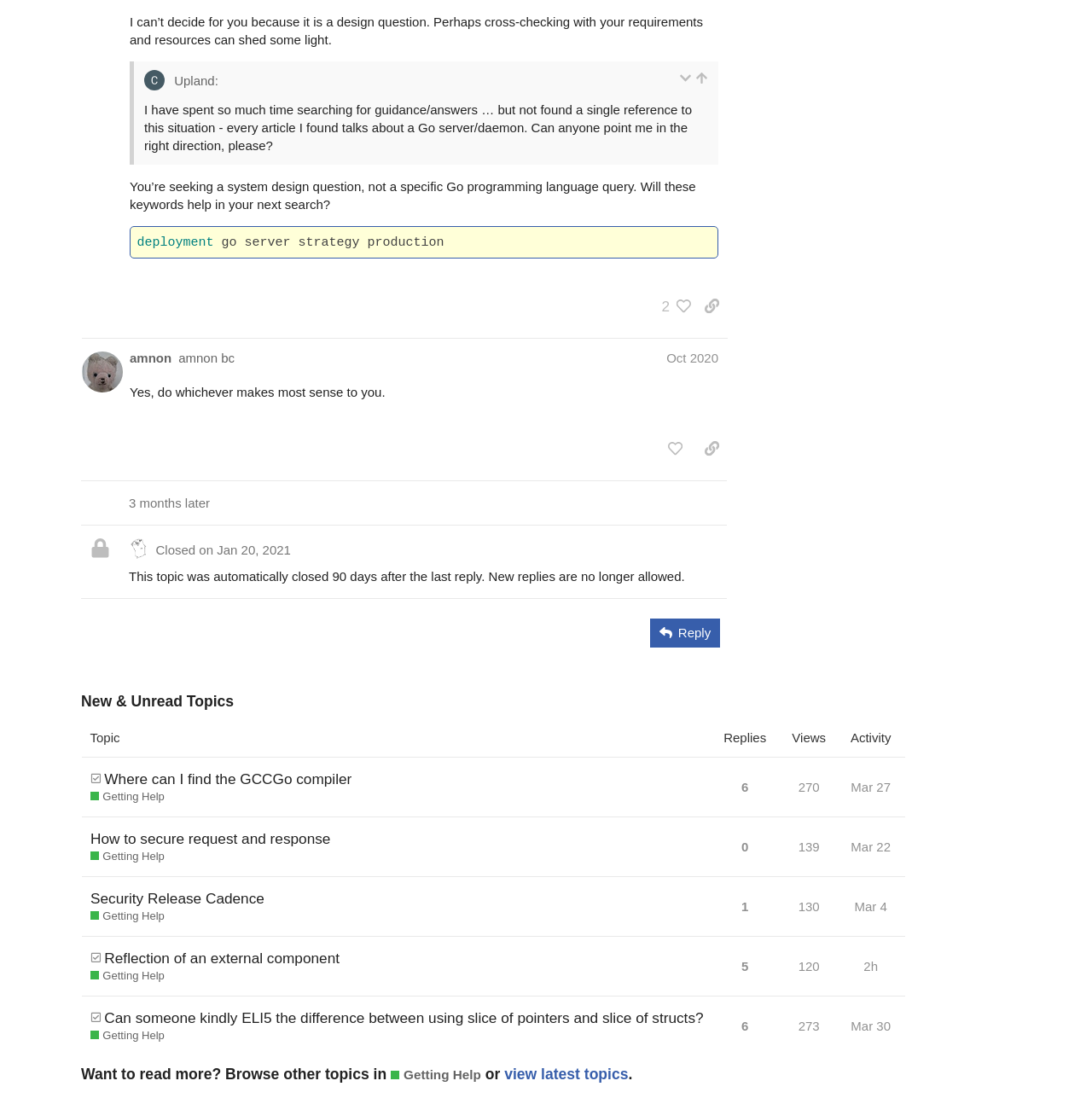Give the bounding box coordinates for the element described as: "Reflection of an external component".

[0.096, 0.849, 0.311, 0.887]